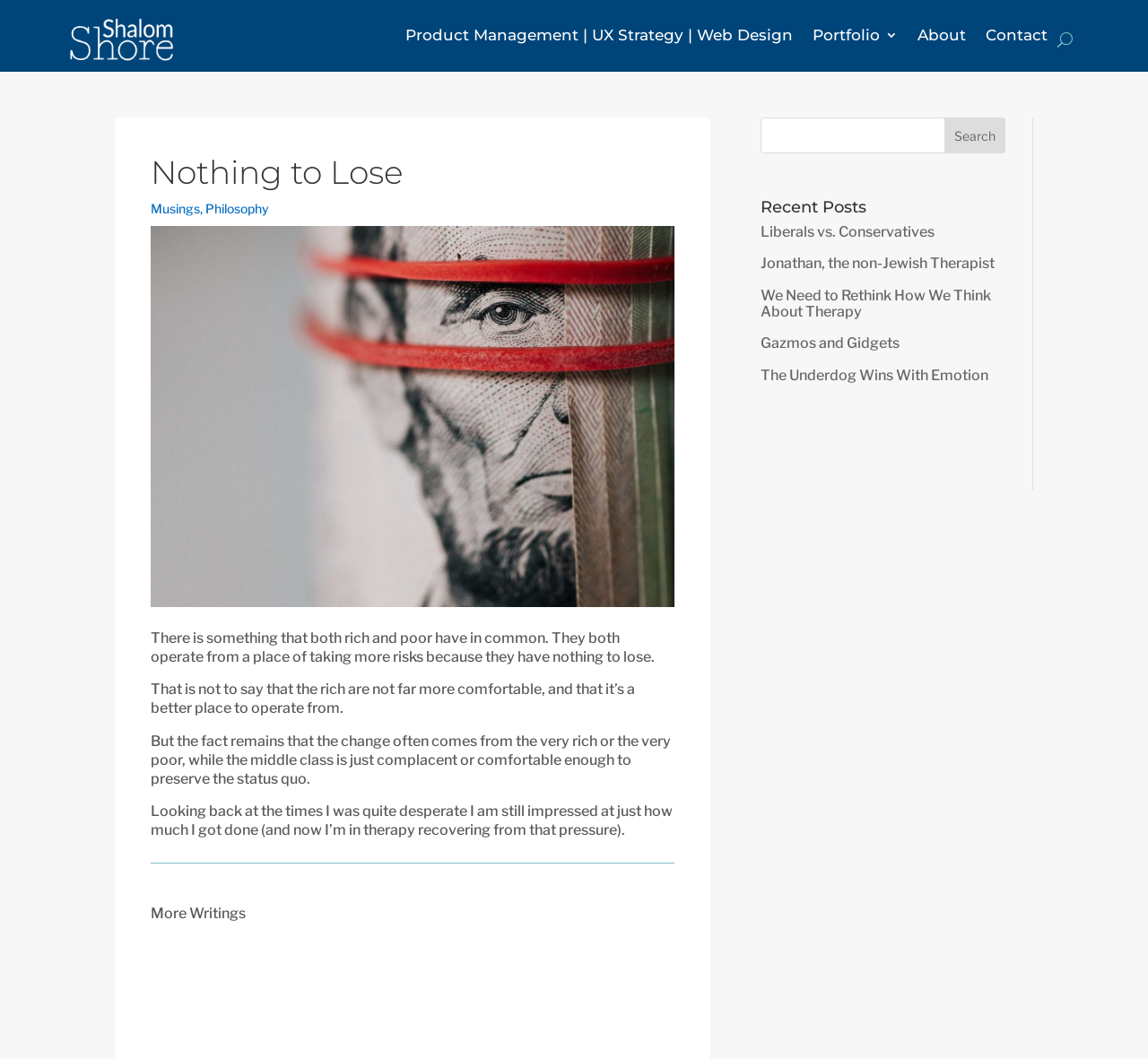What is the relationship between the rich and the poor?
Utilize the information in the image to give a detailed answer to the question.

The text states 'There is something that both rich and poor have in common. They both operate from a place of taking more risks because they have nothing to lose.' This indicates that the rich and the poor share a common trait of taking risks due to having nothing to lose.